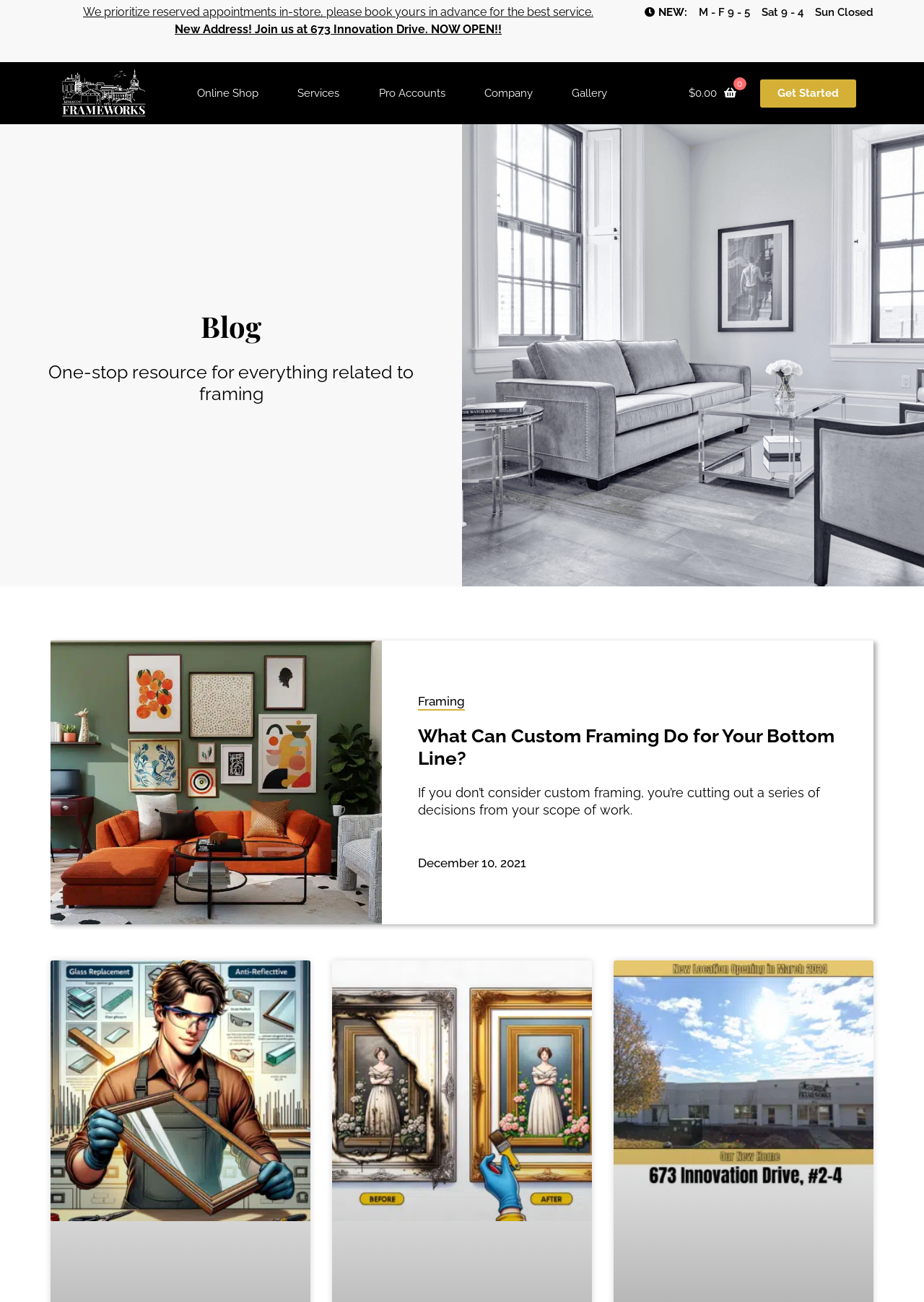What is the current total cost?
Based on the screenshot, provide your answer in one word or phrase.

$0.00